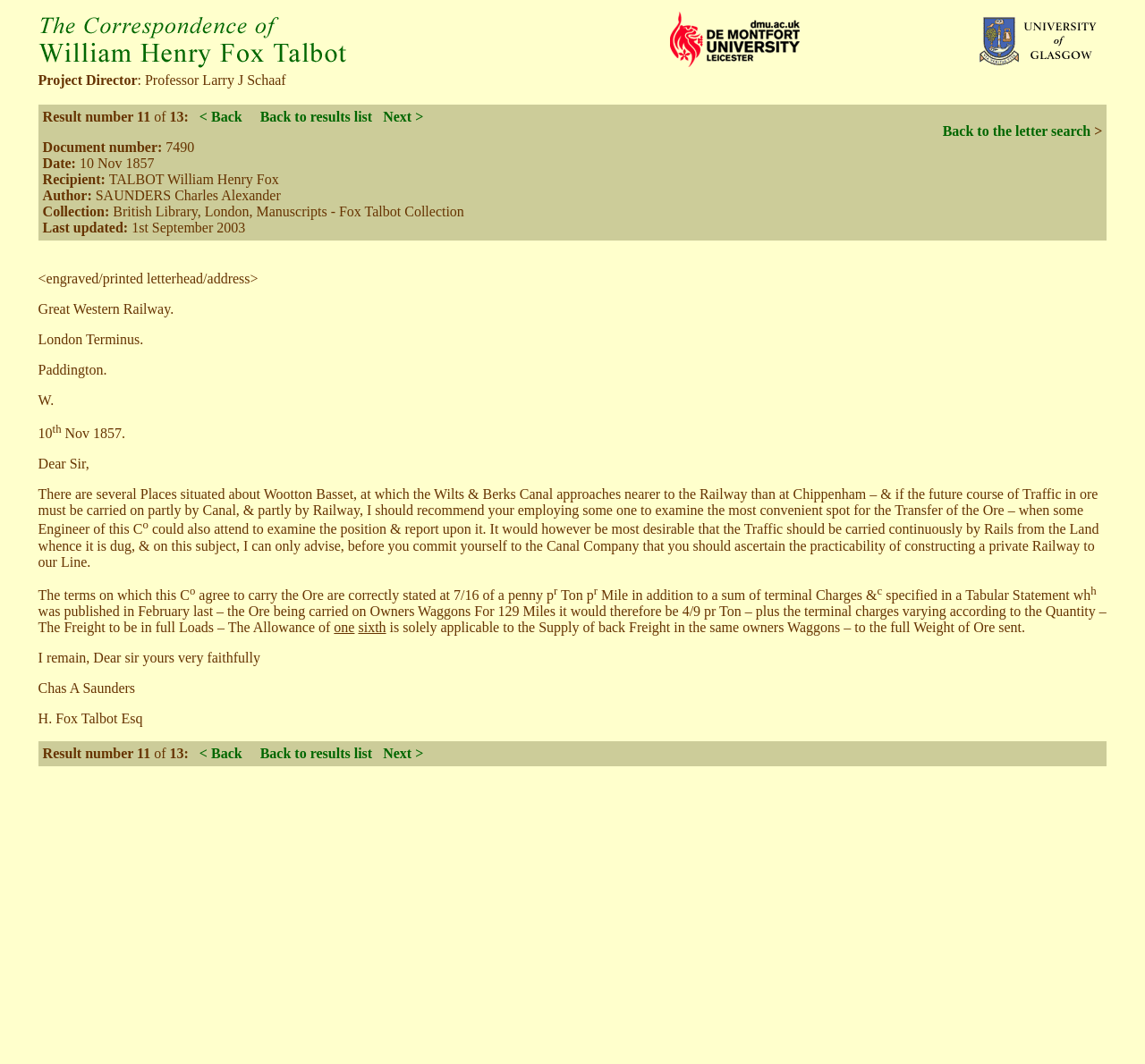Answer the following in one word or a short phrase: 
What is the link to the Glasgow University home page?

link to Glasgow University home page